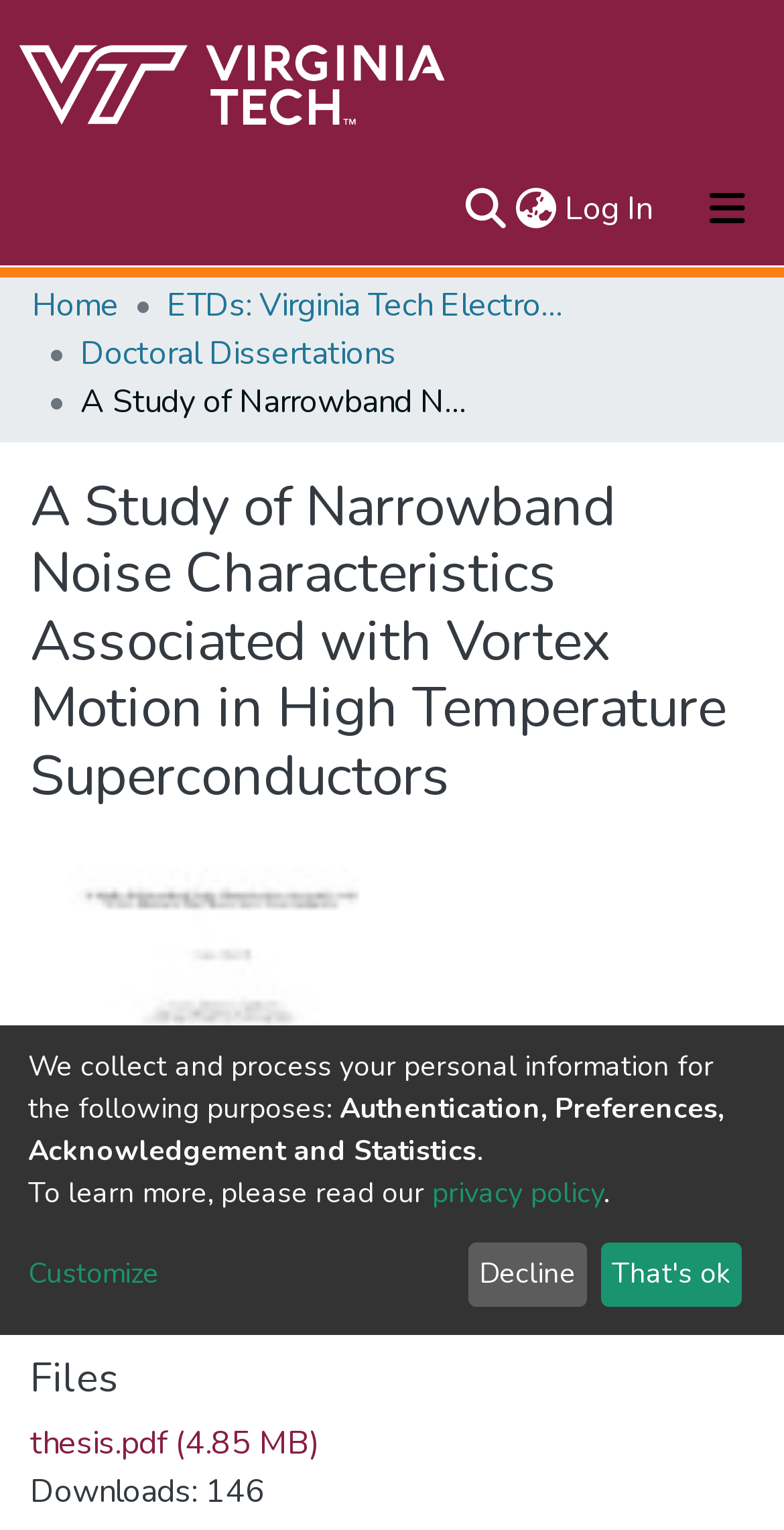Specify the bounding box coordinates of the element's area that should be clicked to execute the given instruction: "Select English language". The coordinates should be four float numbers between 0 and 1, i.e., [left, top, right, bottom].

None